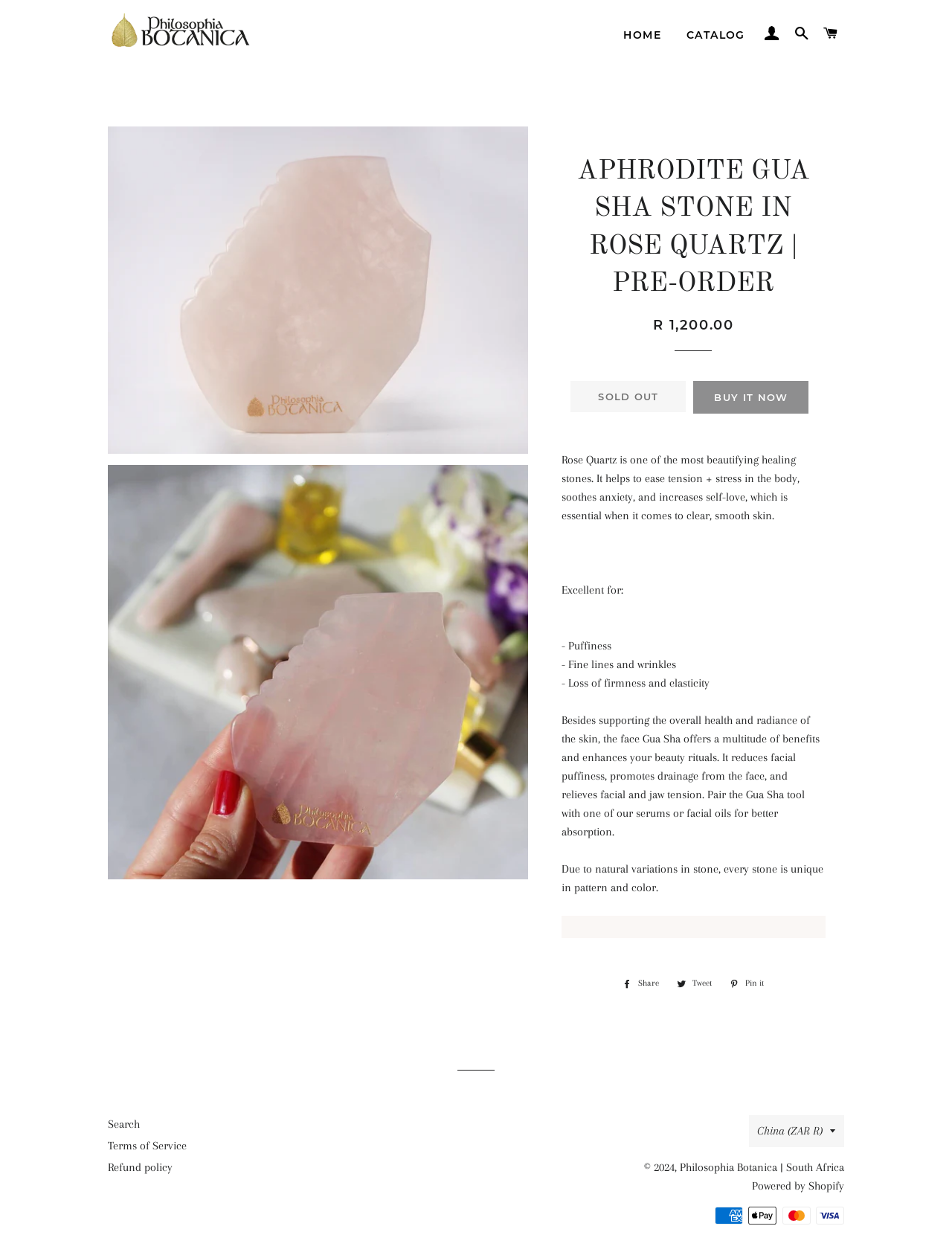Can you locate the main headline on this webpage and provide its text content?

APHRODITE GUA SHA STONE IN ROSE QUARTZ | PRE-ORDER